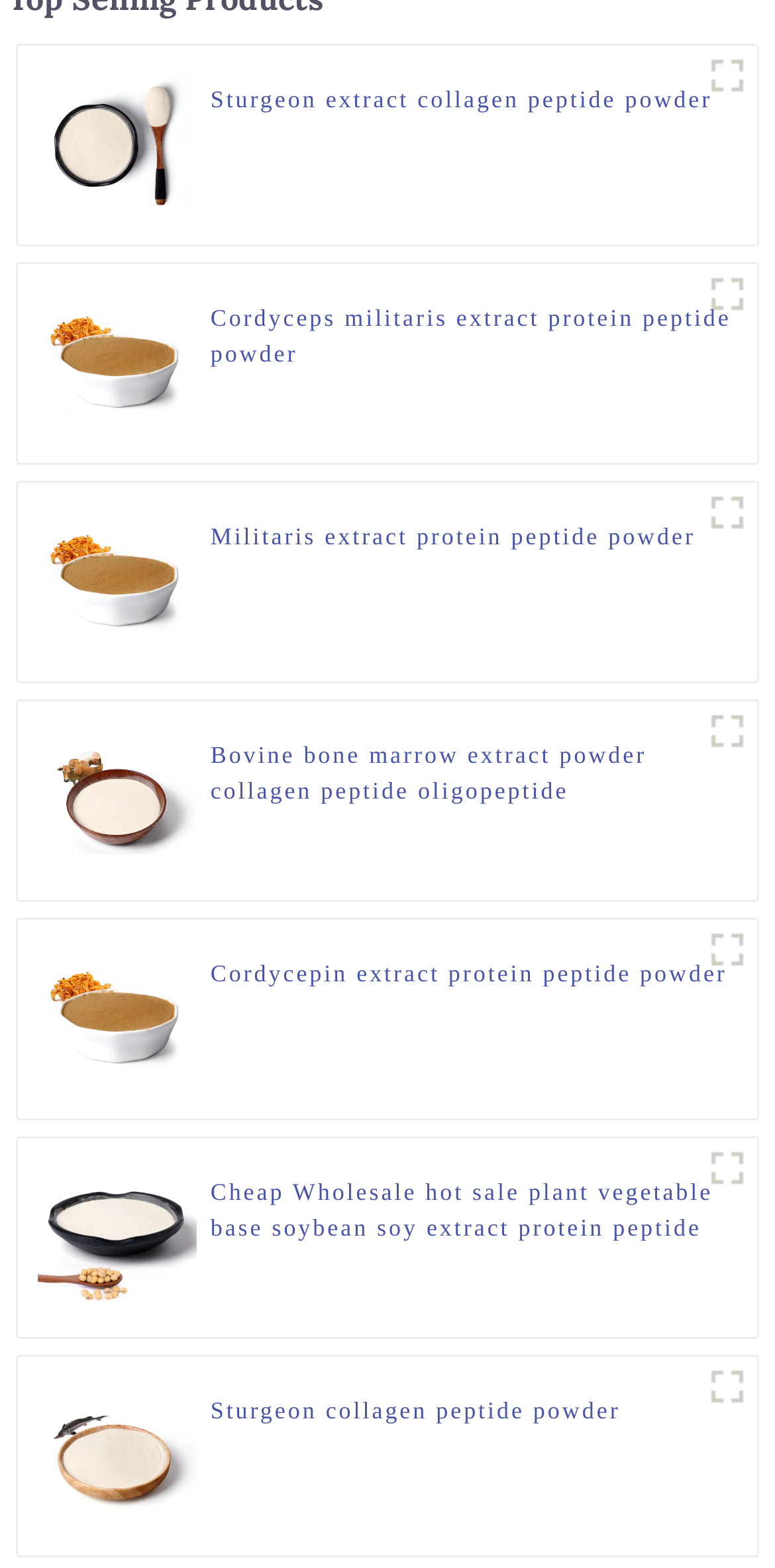Please reply to the following question using a single word or phrase: 
How many figures are on the webpage?

8